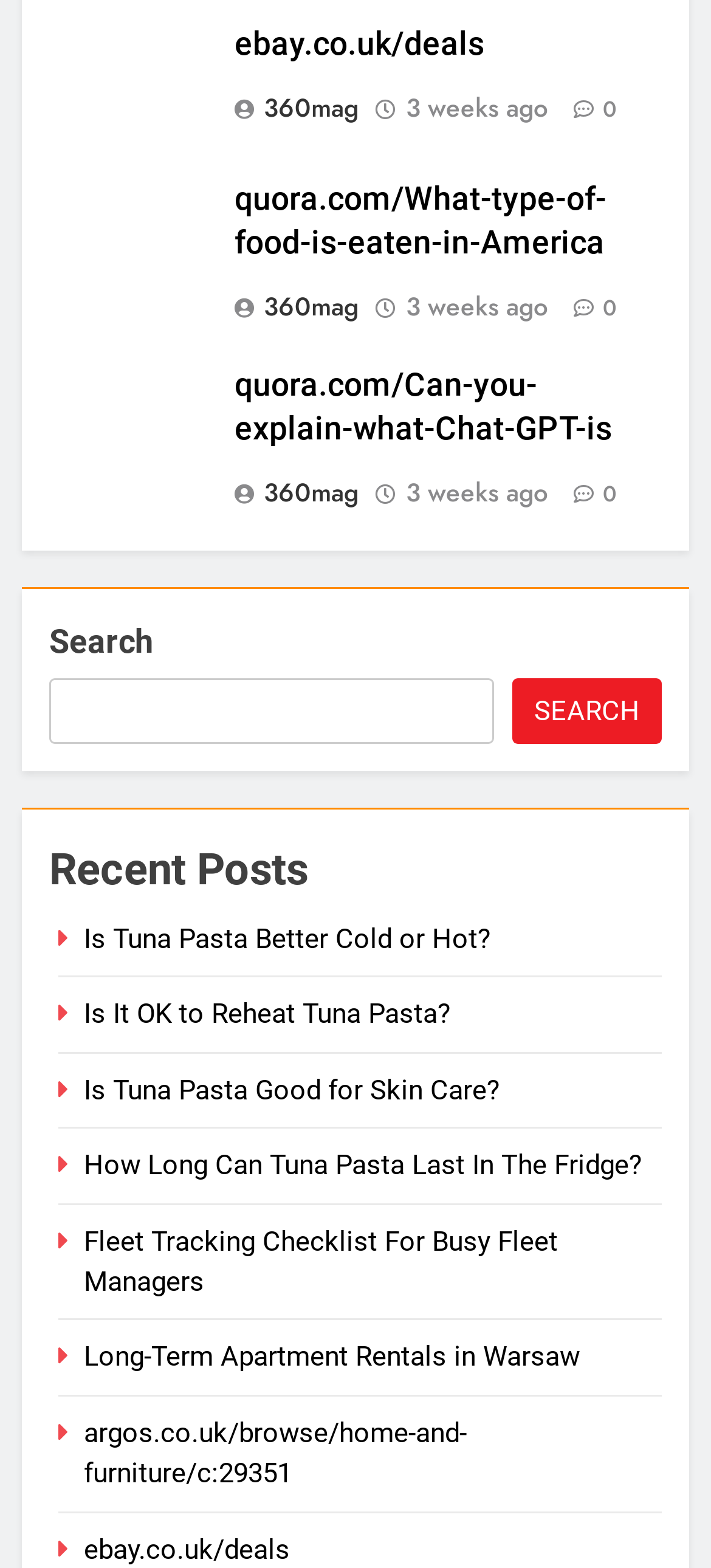Please find the bounding box coordinates (top-left x, top-left y, bottom-right x, bottom-right y) in the screenshot for the UI element described as follows: argos.co.uk/browse/home-and-furniture/c:29351

[0.118, 0.903, 0.656, 0.95]